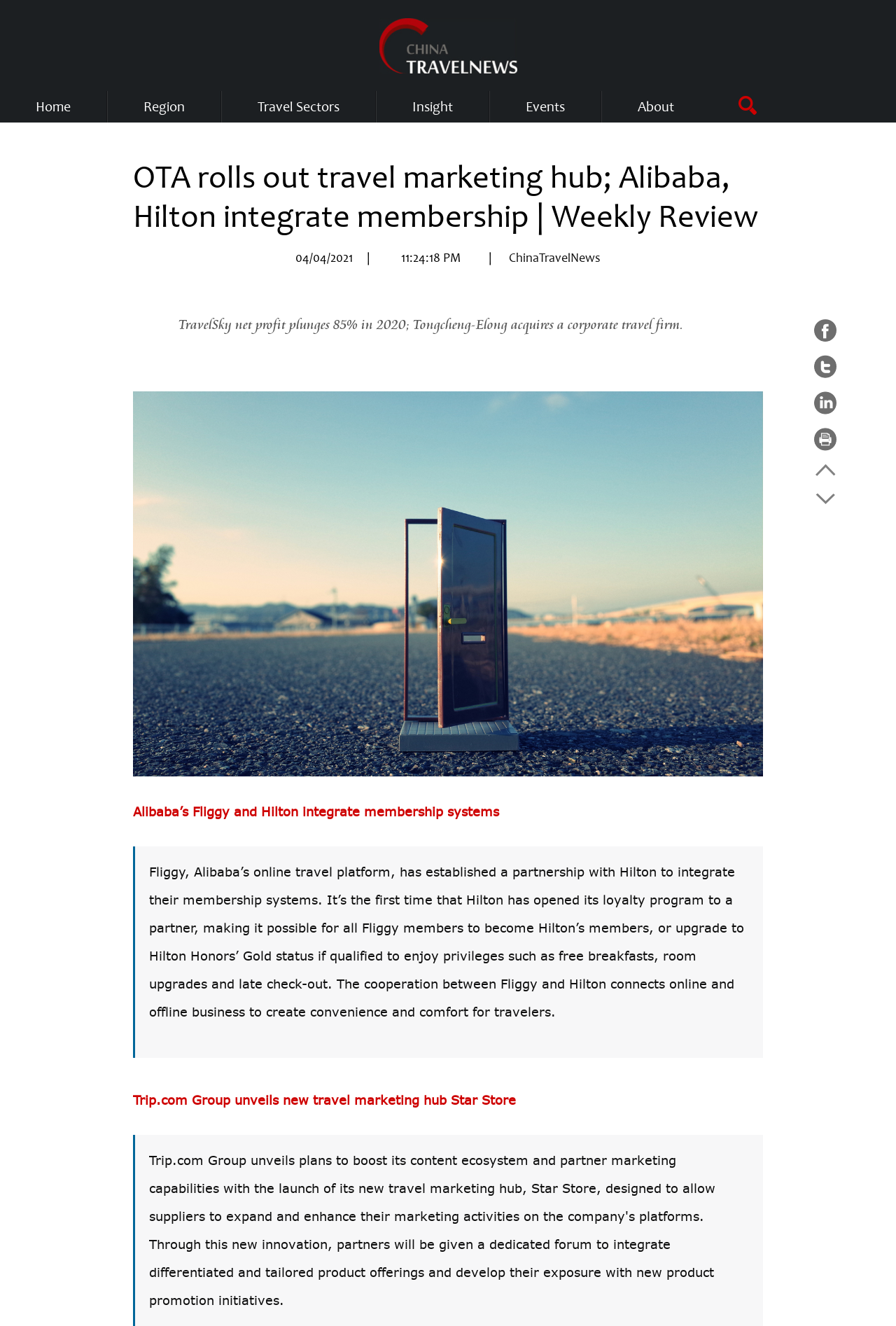Show the bounding box coordinates for the HTML element as described: "alt="China Travel News"".

[0.423, 0.014, 0.577, 0.055]